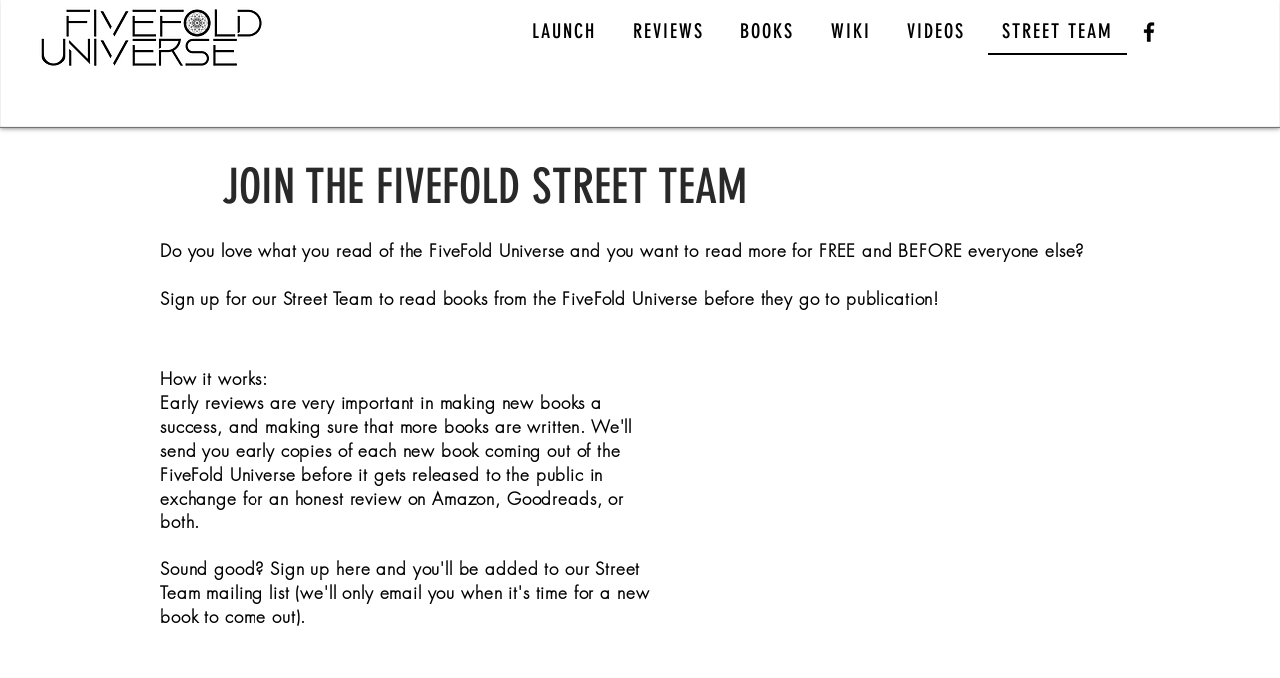Answer the question with a brief word or phrase:
How many social media links are in the Social Bar?

1